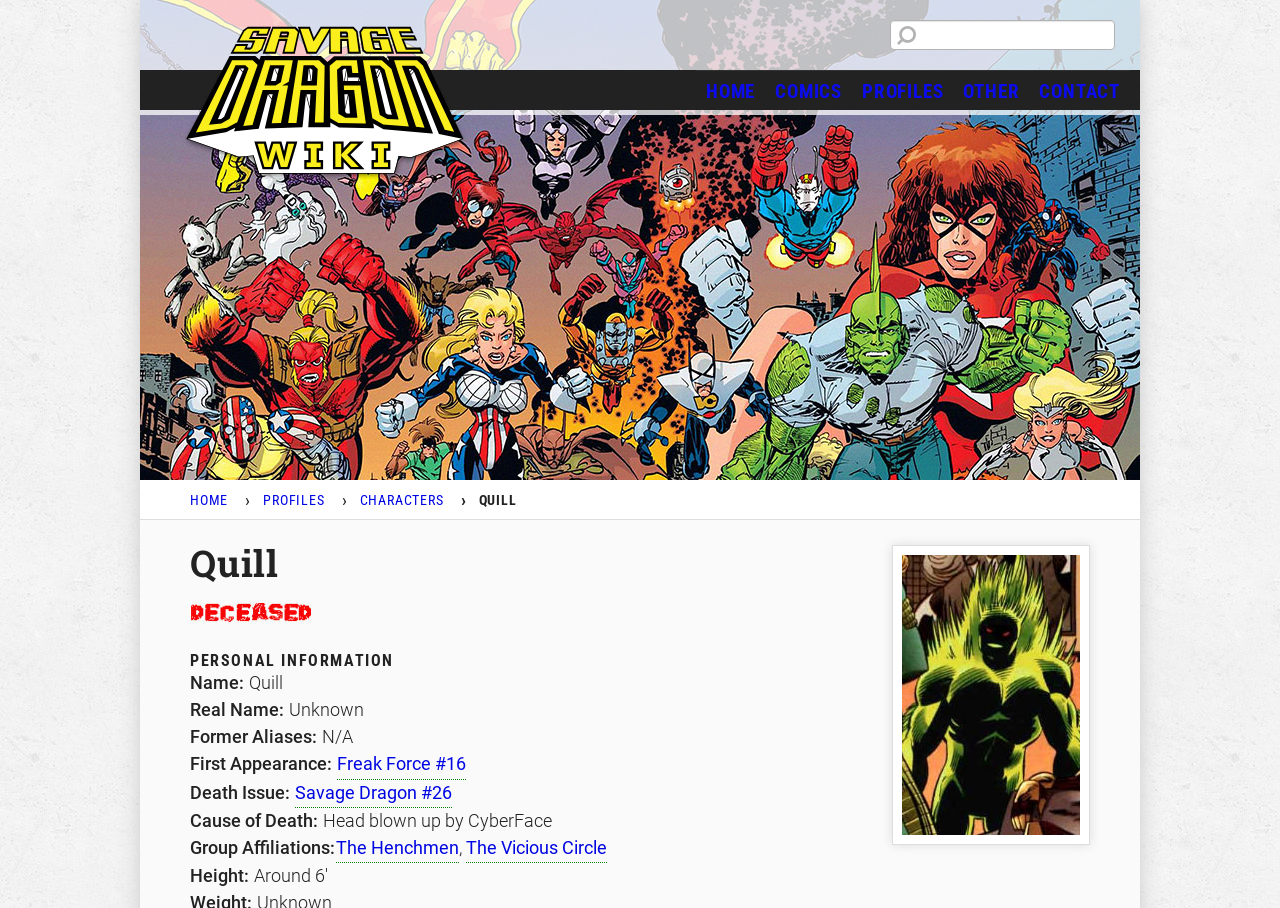Using details from the image, please answer the following question comprehensively:
What is Quill's height?

I found the answer by looking at the 'PERSONAL INFORMATION' section, where it says 'Height:' and the corresponding answer is 'Around 6′'.